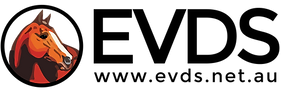What is the font style of the acronym 'EVDS'?
Based on the image content, provide your answer in one word or a short phrase.

Bold, modern